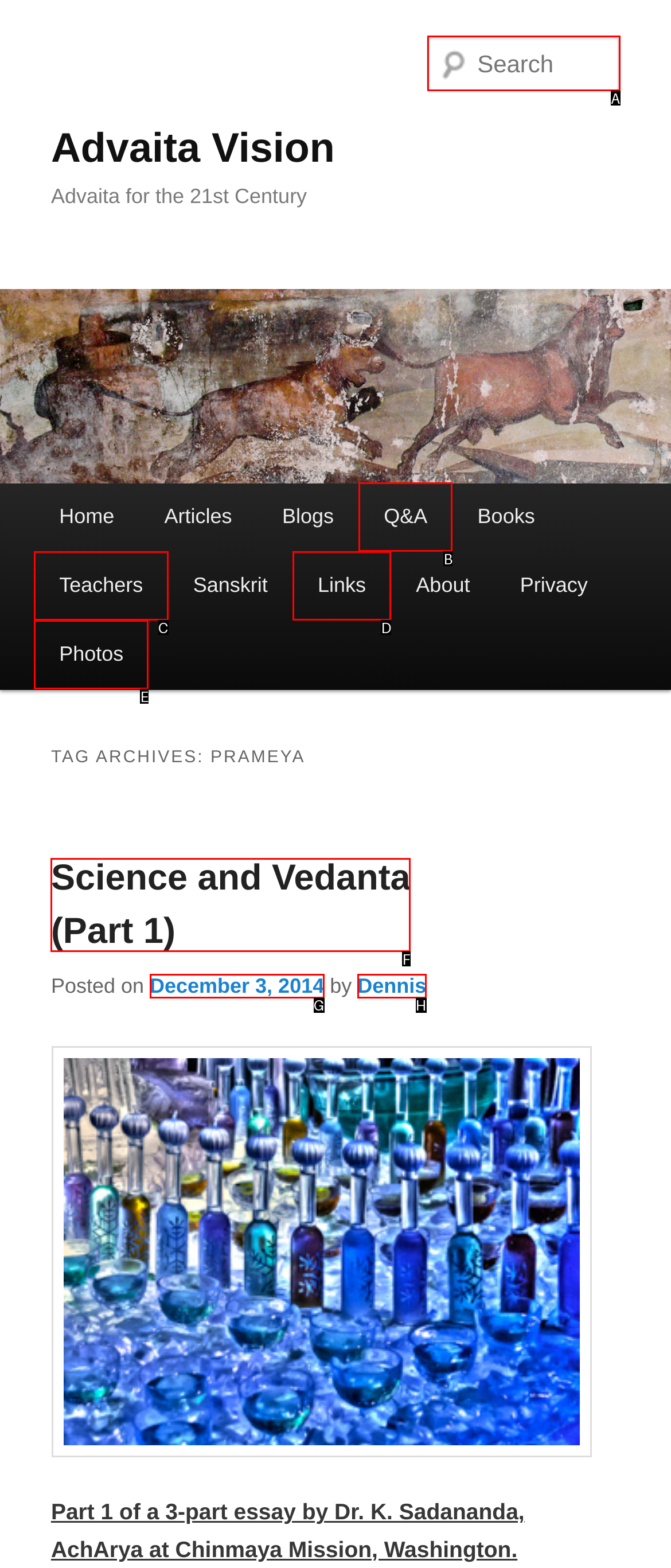Tell me which option I should click to complete the following task: Search for something Answer with the option's letter from the given choices directly.

A